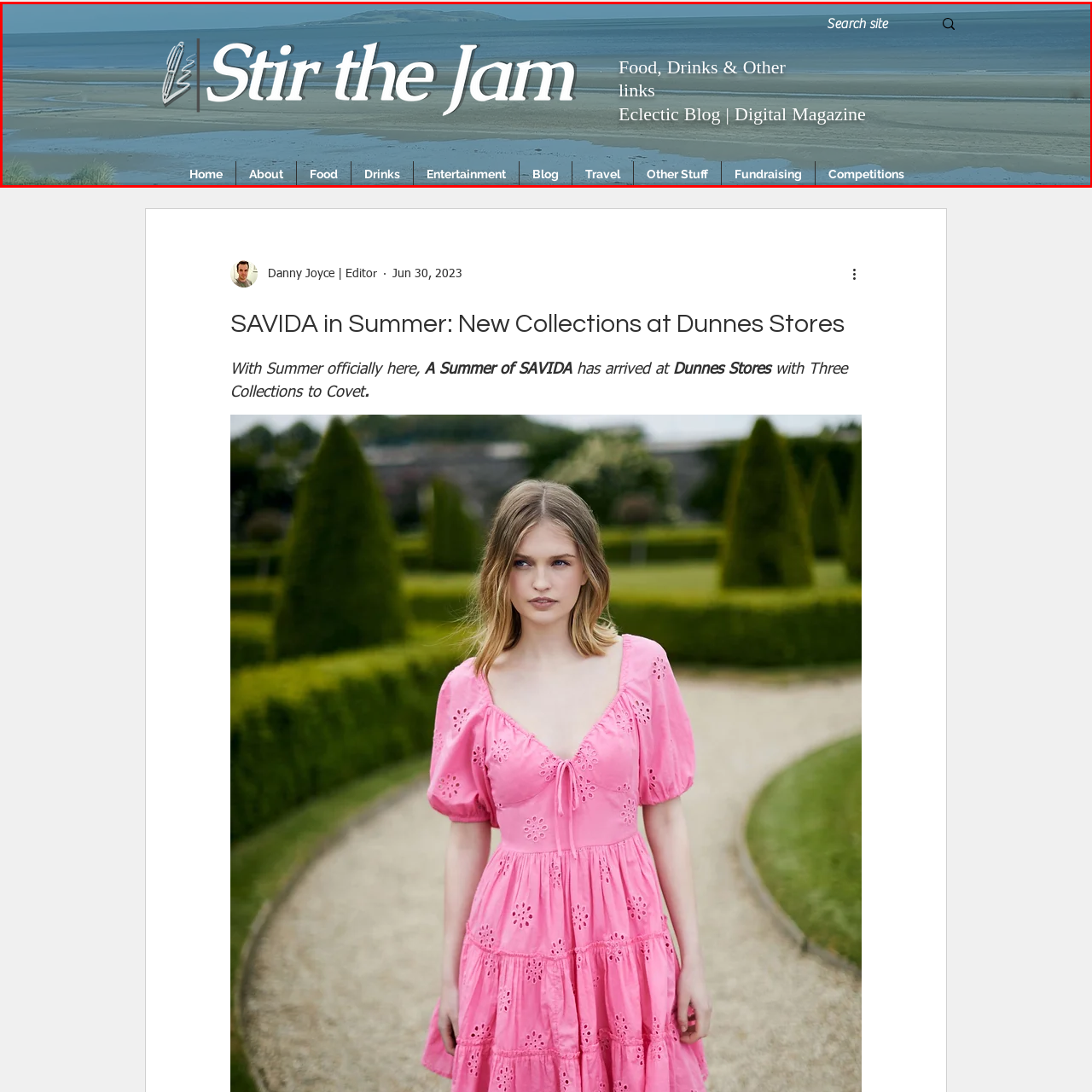Refer to the image area inside the black border, What is the overall aesthetic of the website? 
Respond concisely with a single word or phrase.

Tranquil summer vibe